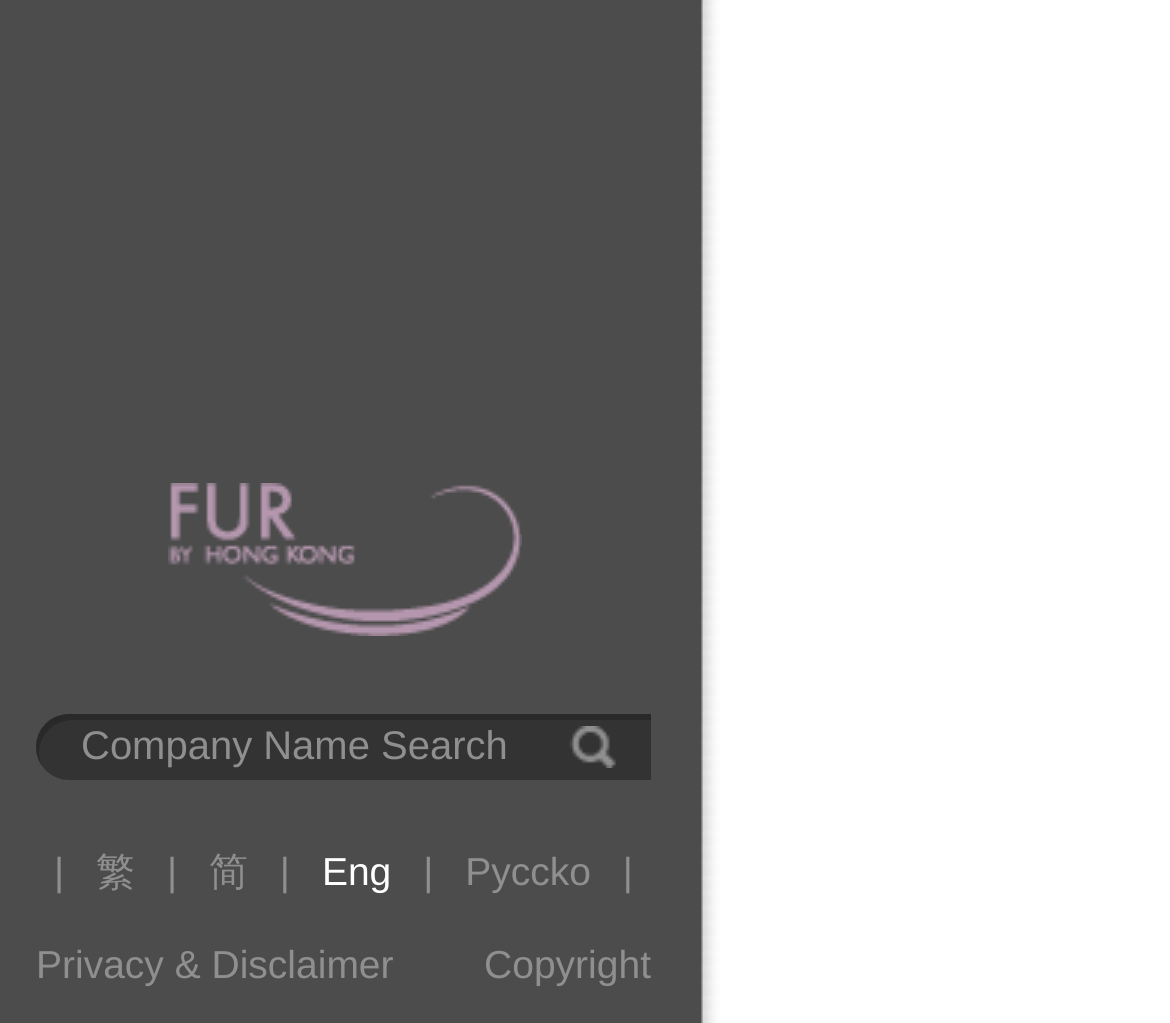What is the layout of the language options?
Please answer the question with as much detail and depth as you can.

The language options are arranged horizontally, as indicated by their bounding box coordinates, with '繁' on the left and 'Pyccko' on the right, and '|' characters separating them.